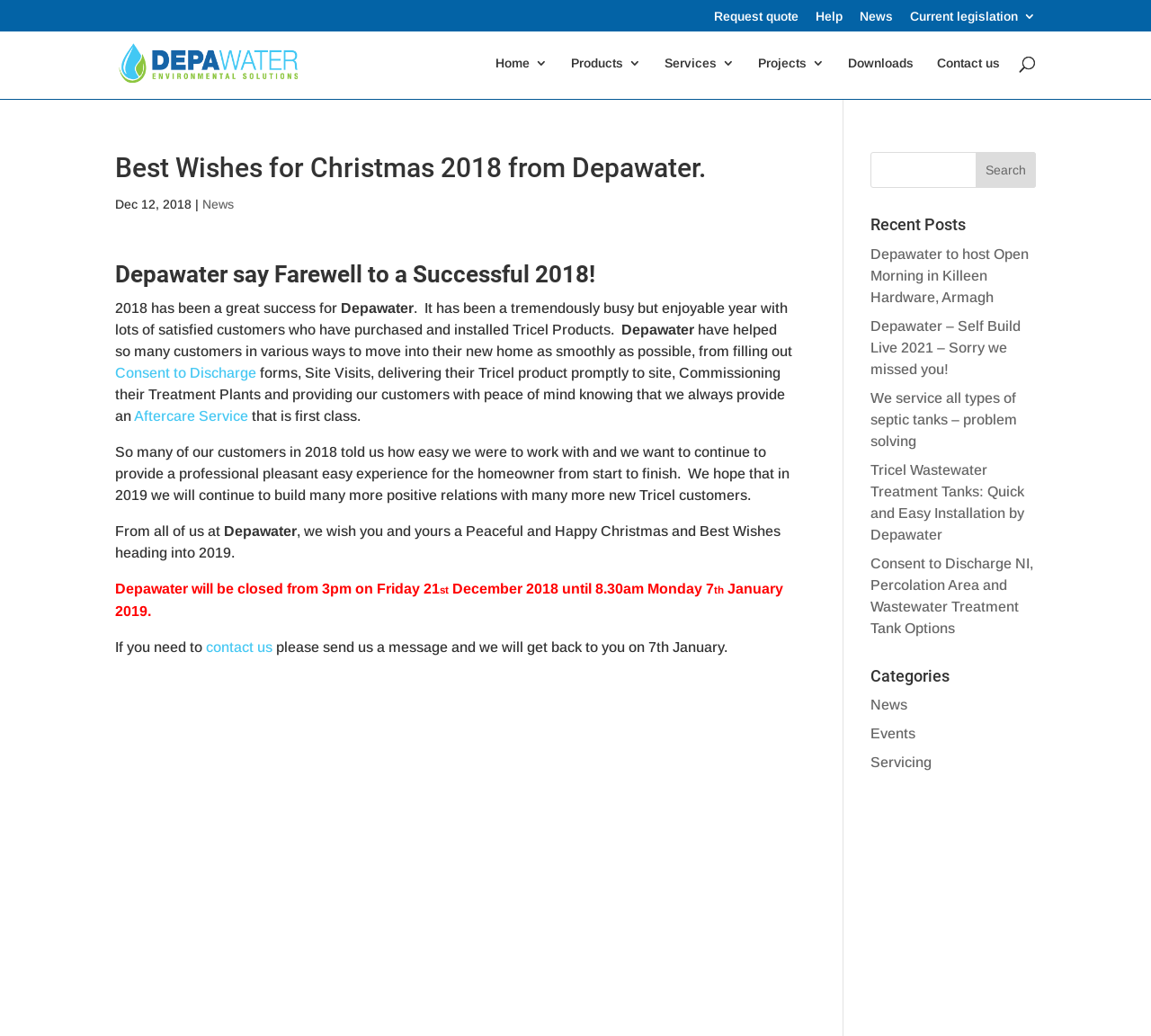What is Depawater's business hours during the Christmas break?
Could you answer the question in a detailed manner, providing as much information as possible?

According to the webpage, Depawater will be closed from 3pm on Friday 21st December 2018 until 8:30am Monday 7th January 2019.